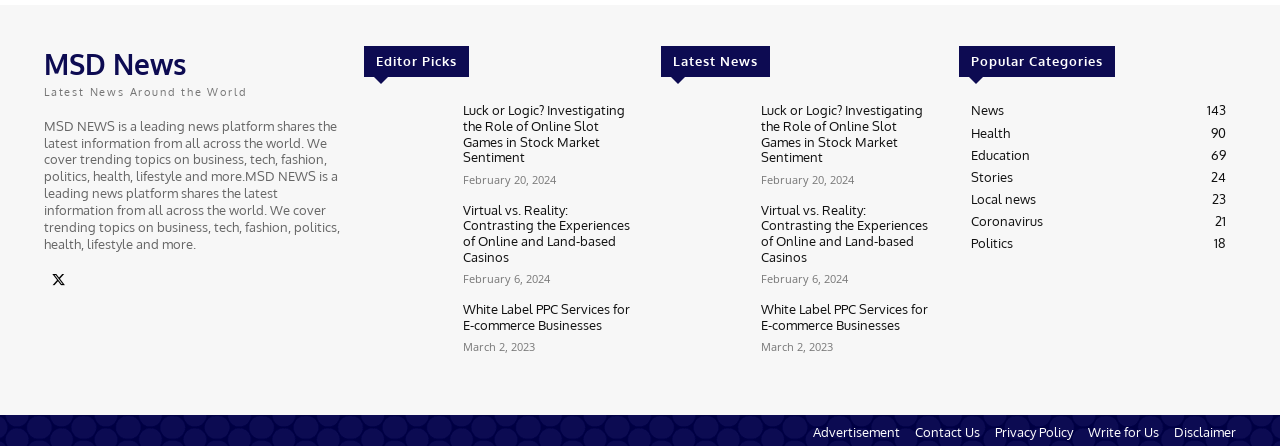Select the bounding box coordinates of the element I need to click to carry out the following instruction: "Reply to M. Kirby's comment".

None